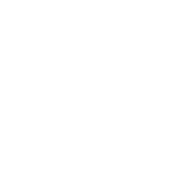Can you give a comprehensive explanation to the question given the content of the image?
What is the tone of the jersey's design?

The caption describes the jersey's design as both casual and eye-catching, suggesting that it is suitable for everyday wear while also making a statement, making it perfect for casual outings or themed events.